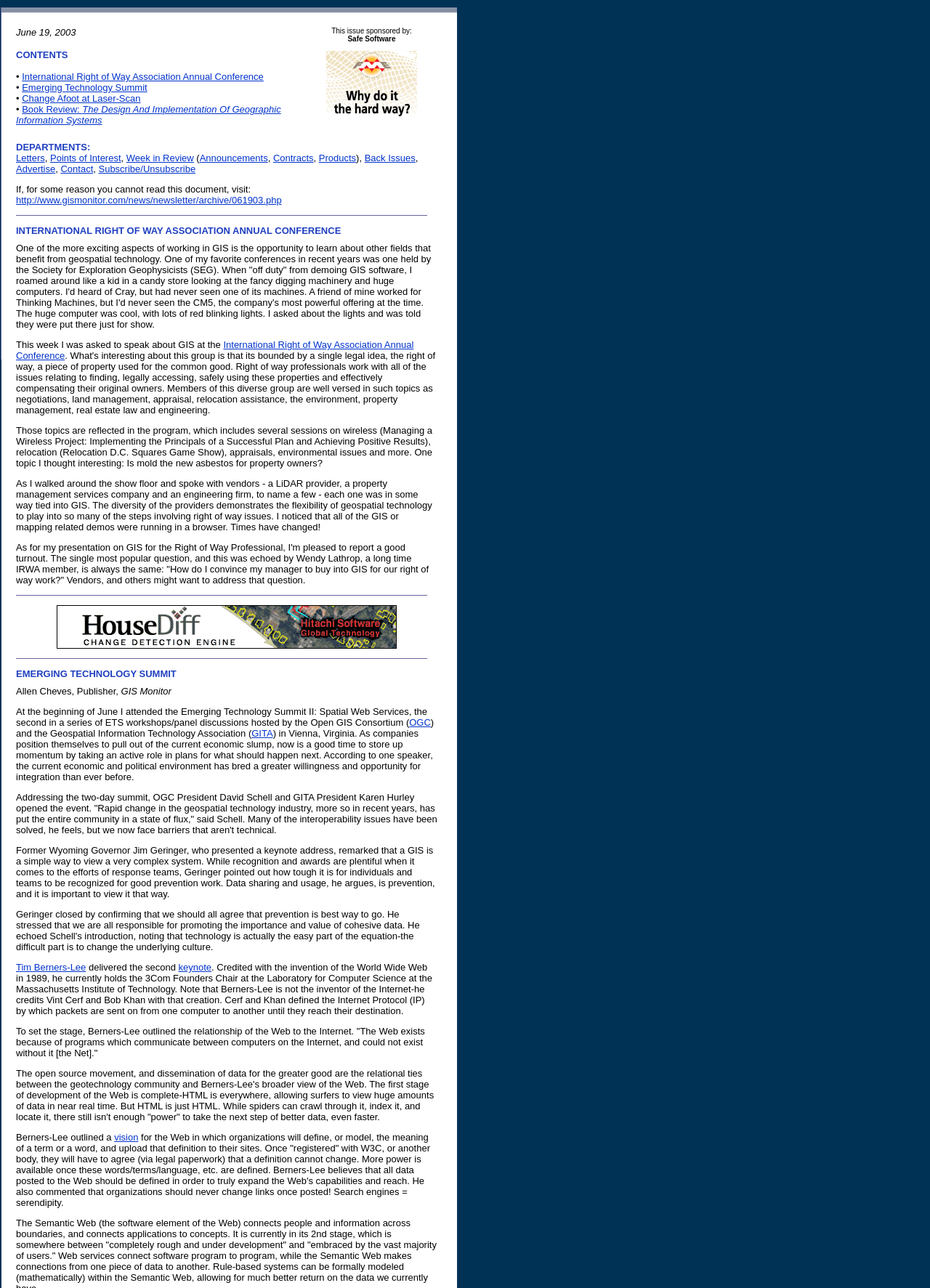Please identify the bounding box coordinates of the region to click in order to complete the task: "Visit the website of Safe Software". The coordinates must be four float numbers between 0 and 1, specified as [left, top, right, bottom].

[0.351, 0.105, 0.448, 0.111]